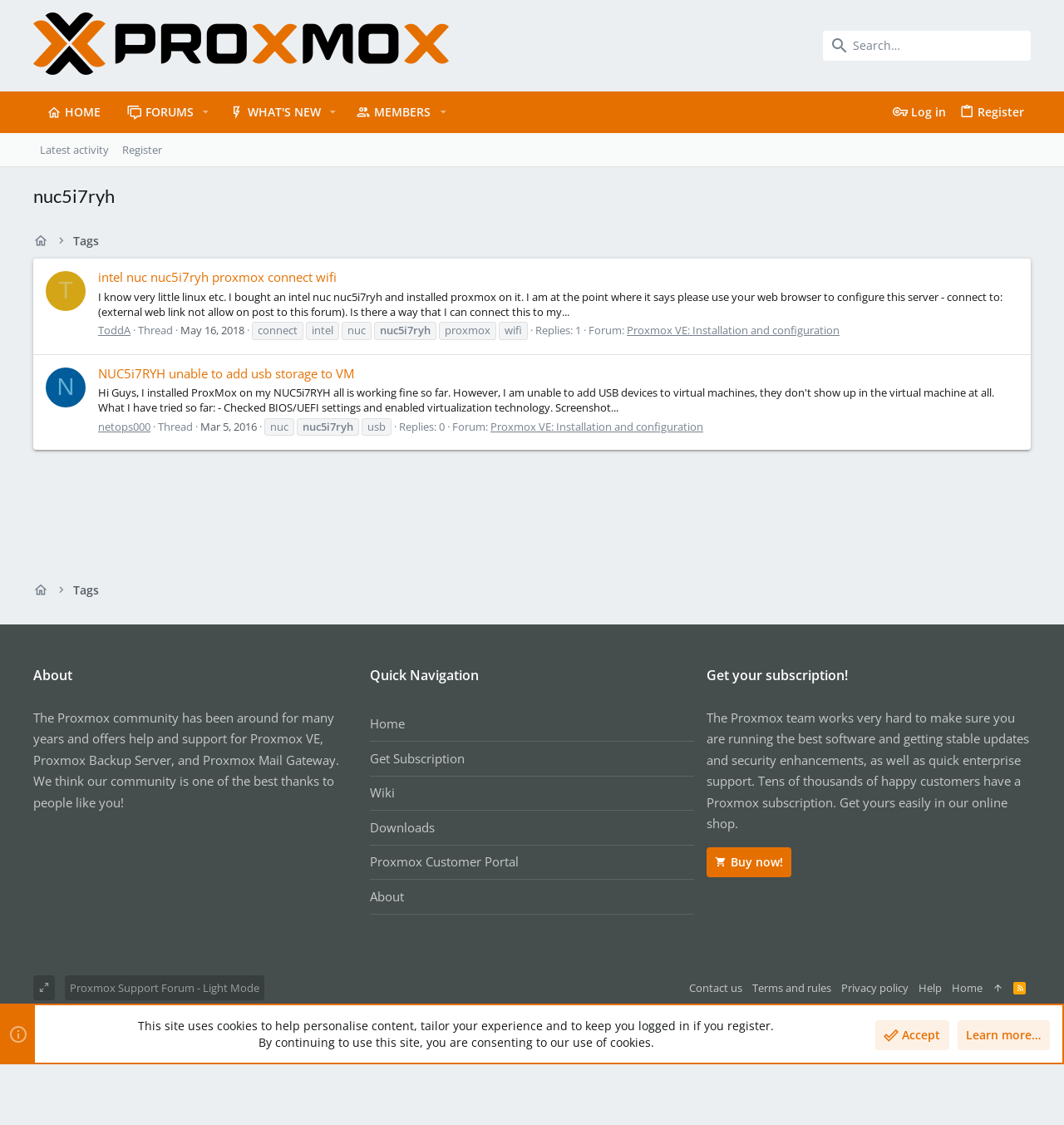Please determine the bounding box coordinates of the area that needs to be clicked to complete this task: 'View the latest activity'. The coordinates must be four float numbers between 0 and 1, formatted as [left, top, right, bottom].

[0.031, 0.125, 0.109, 0.141]